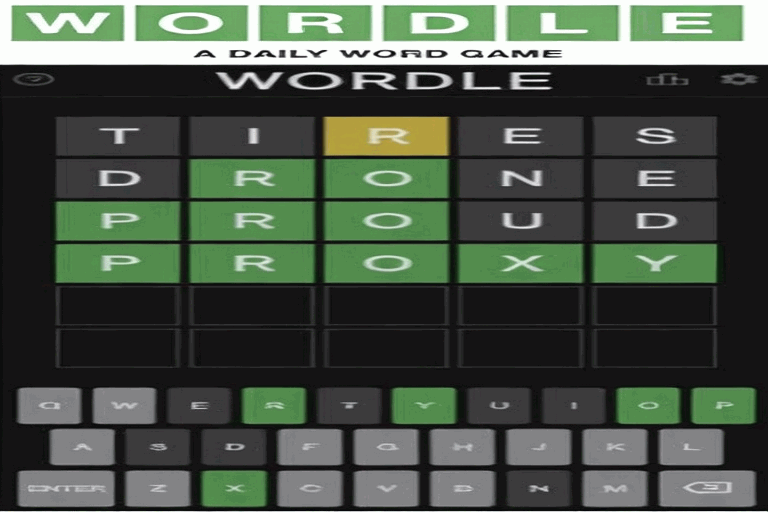Explain the details of the image you are viewing.

The image showcases the popular word game "Wordle." At the top, the title "WORDLE" is prominently displayed along with the tagline "A DAILY WORD GAME." The game board features five rows where players guess a hidden five-letter word. 

In the current attempt, the player has entered the words "TIRES," "DRONE," "PROUD," and "PROXY." The letters displayed in green indicate correct letters in the correct position, while the yellow letter "I" in "TIRES" signifies a correct letter in the wrong position. The remaining letters are shown in black, indicating that they are not part of the target word. 

Below the game board, a standard QWERTY keyboard layout is visible, featuring both letter keys and the "ENTER" key, allowing players to submit their guesses effortlessly. This engaging design emphasizes both strategy and fun as players work to uncover the mystery word.